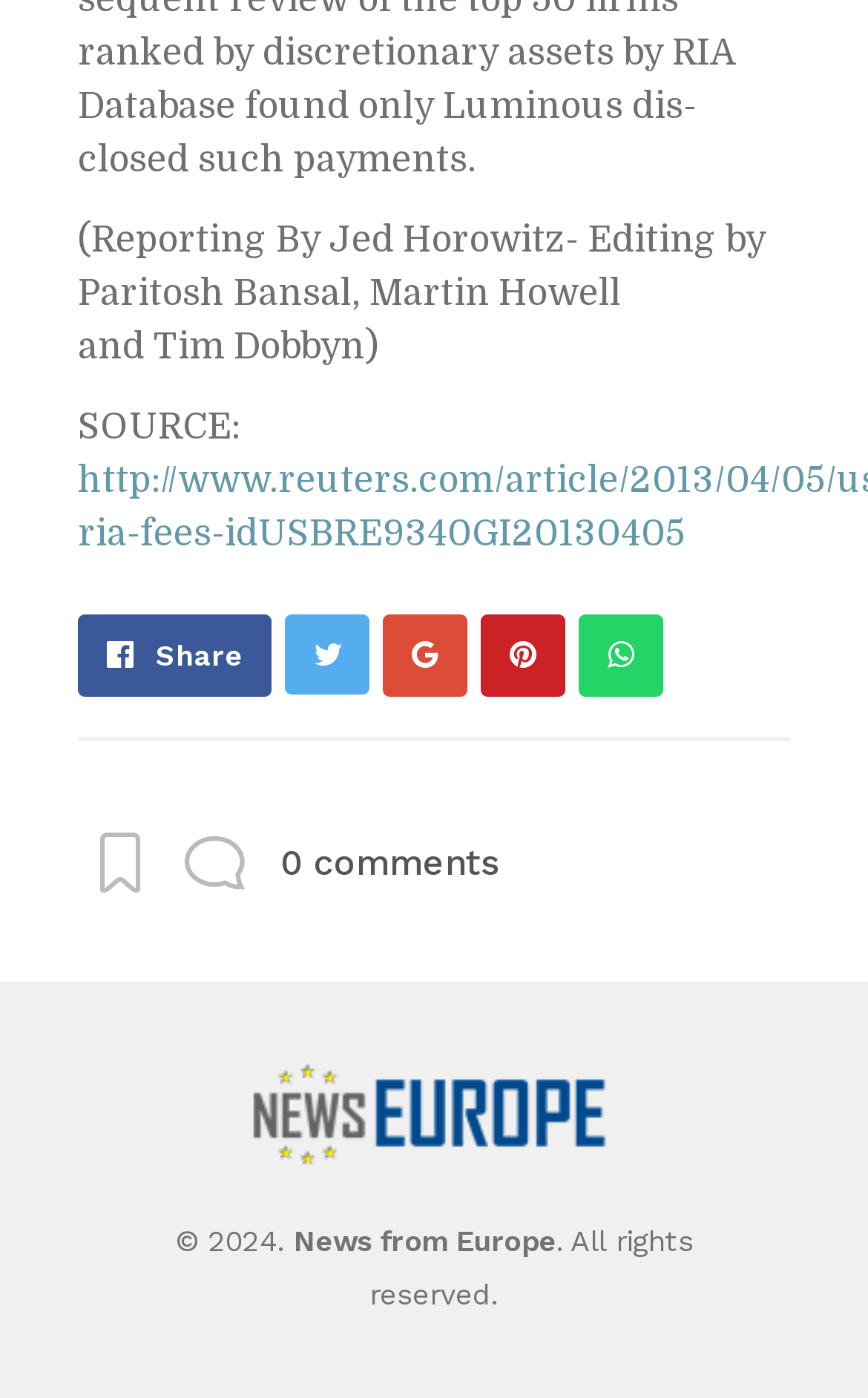Use a single word or phrase to respond to the question:
What type of content is displayed in the articles?

News articles